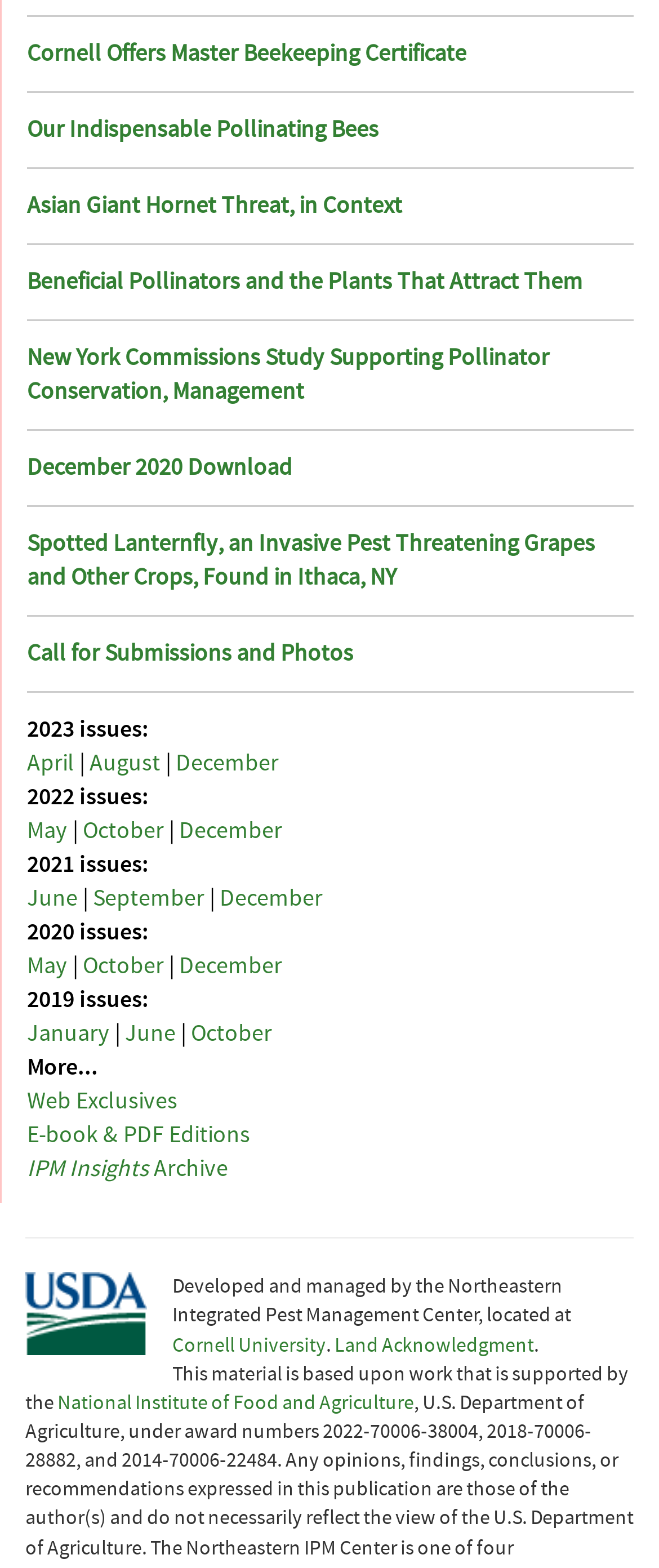Find the bounding box coordinates for the element that must be clicked to complete the instruction: "View December 2020 issue". The coordinates should be four float numbers between 0 and 1, indicated as [left, top, right, bottom].

[0.041, 0.289, 0.444, 0.308]